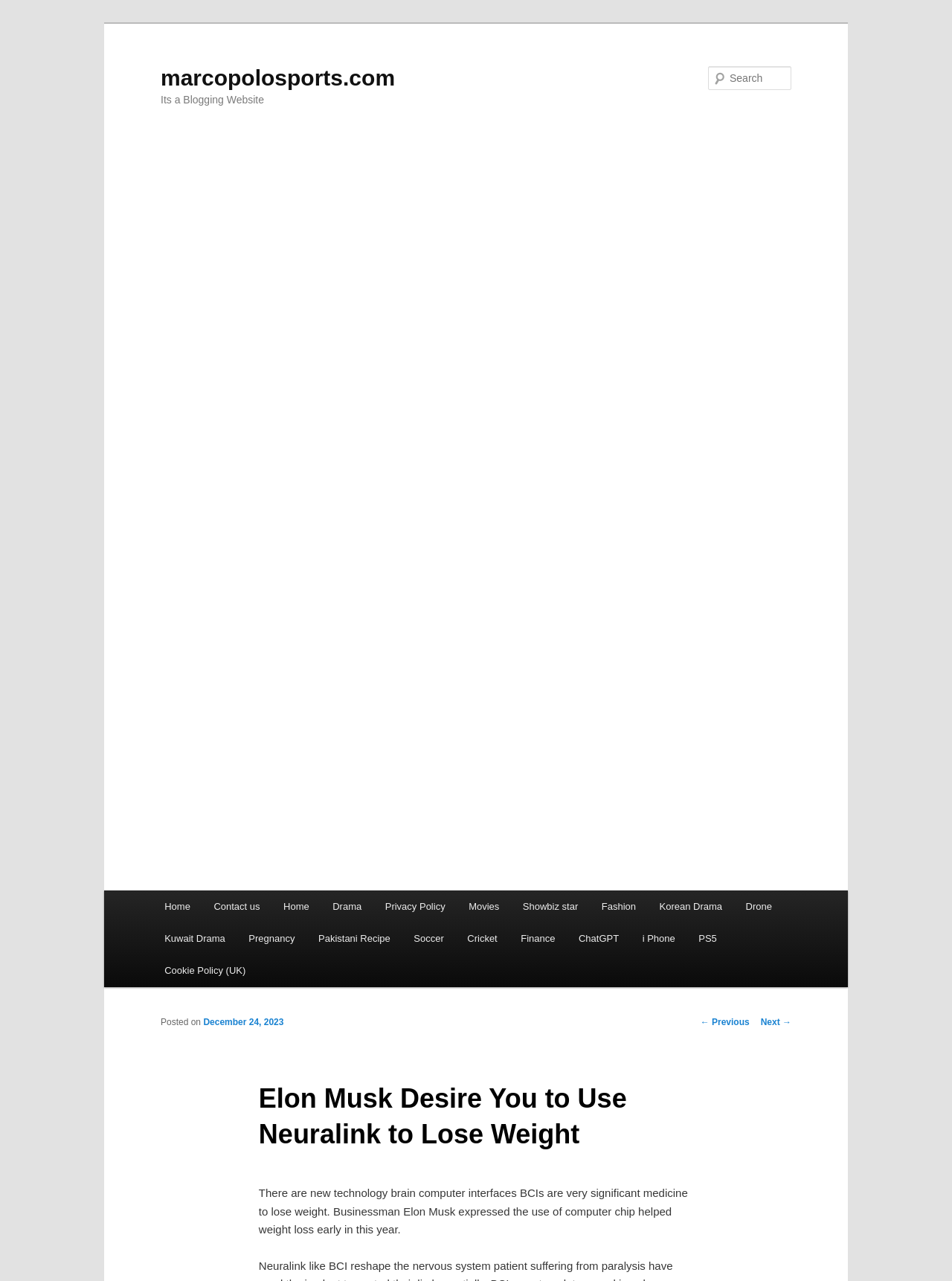Provide a one-word or brief phrase answer to the question:
What is the purpose of the search box?

To search the website